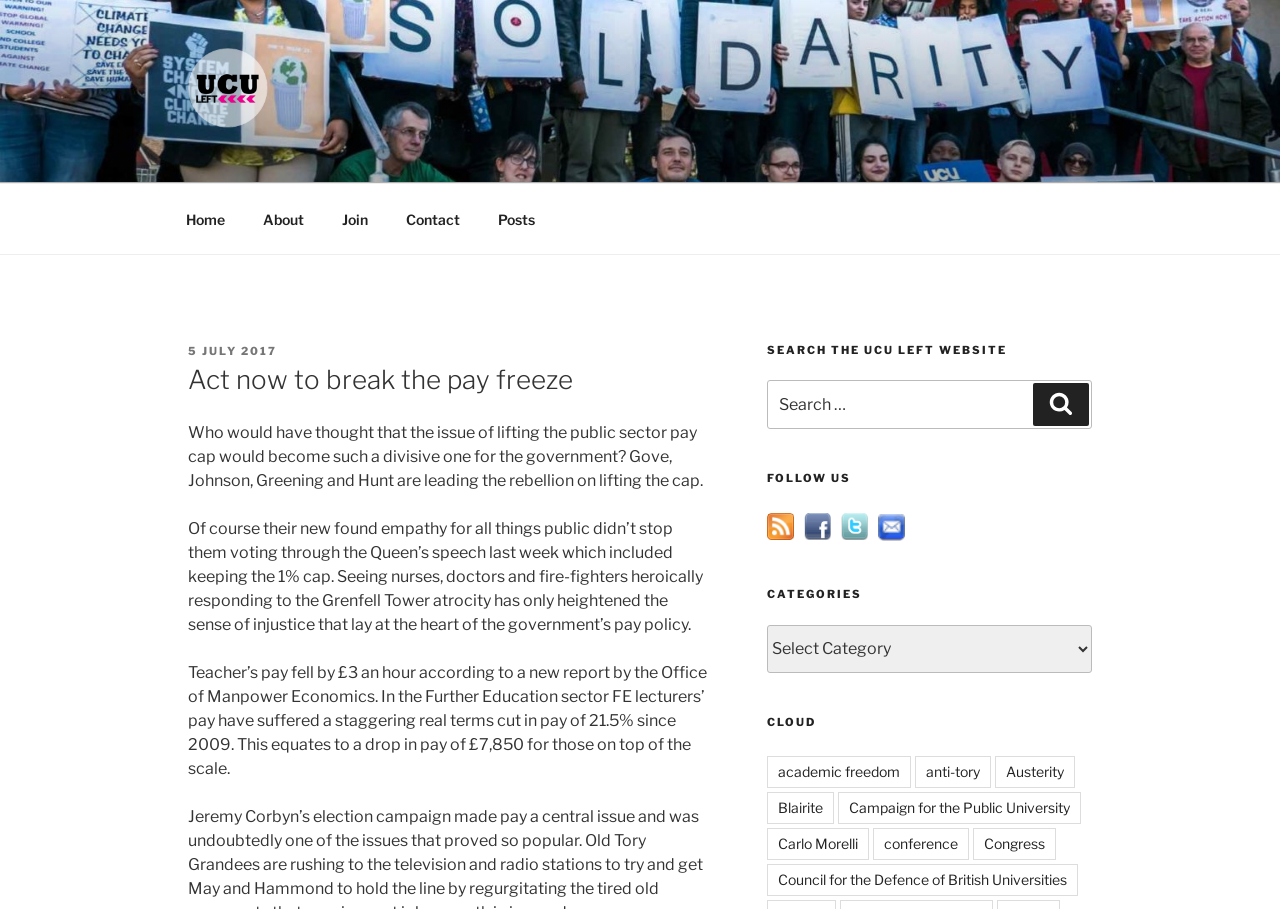Can you locate the main headline on this webpage and provide its text content?

Act now to break the pay freeze